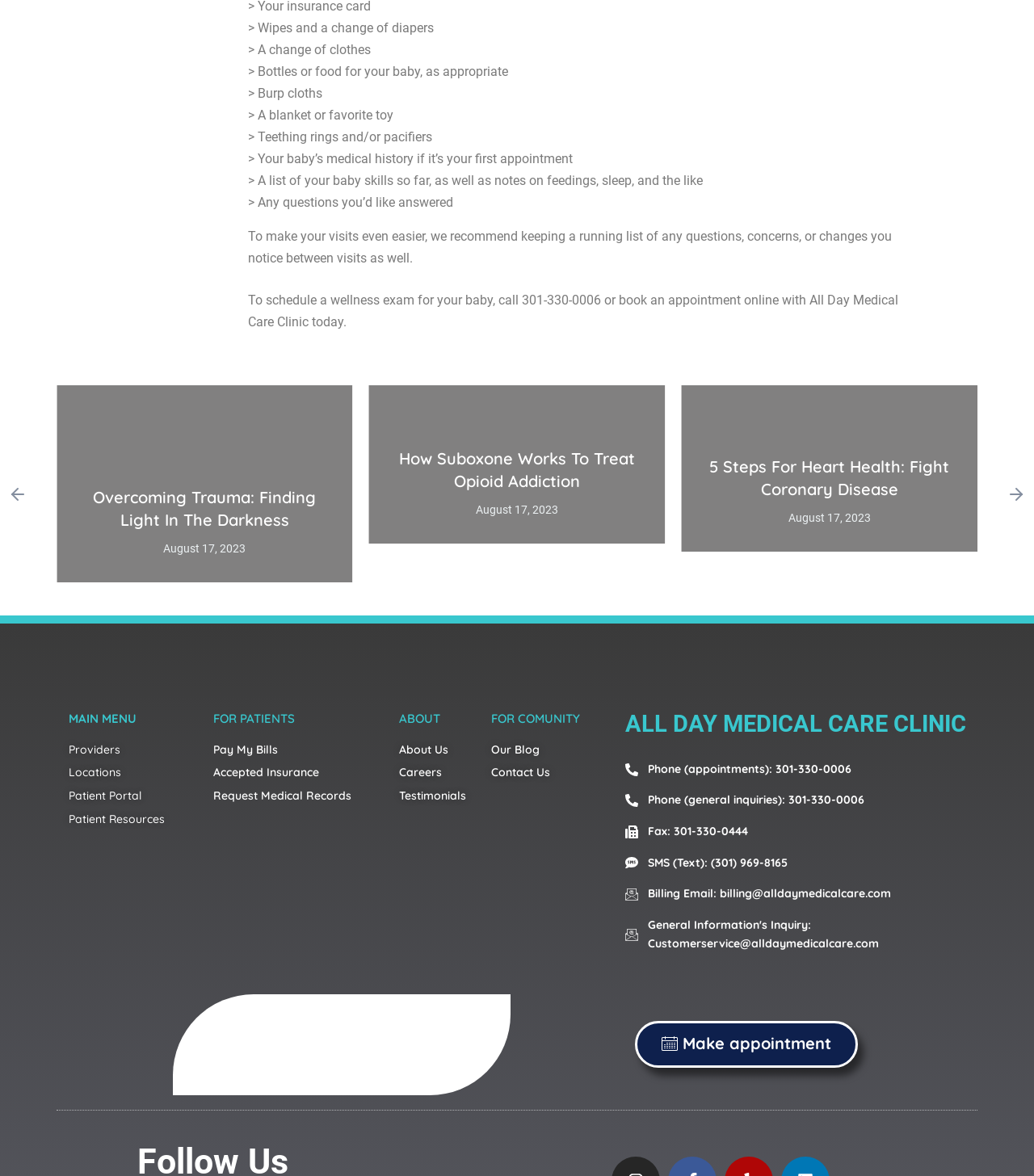Pinpoint the bounding box coordinates of the clickable element needed to complete the instruction: "Click the 'Next slide' button". The coordinates should be provided as four float numbers between 0 and 1: [left, top, right, bottom].

[0.973, 0.412, 0.992, 0.432]